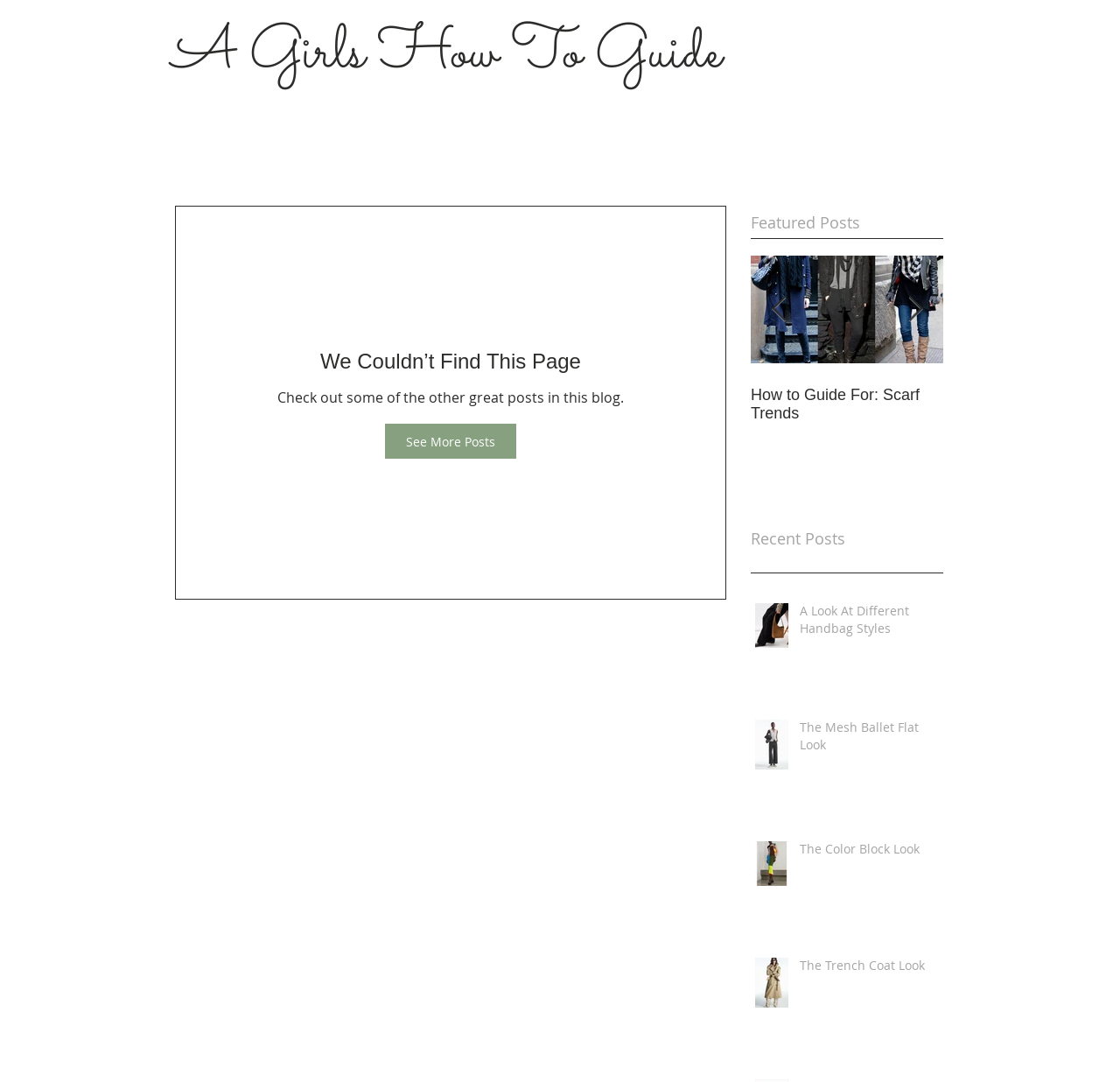Respond to the following query with just one word or a short phrase: 
What is the title of the blog?

A Girls How To Guide